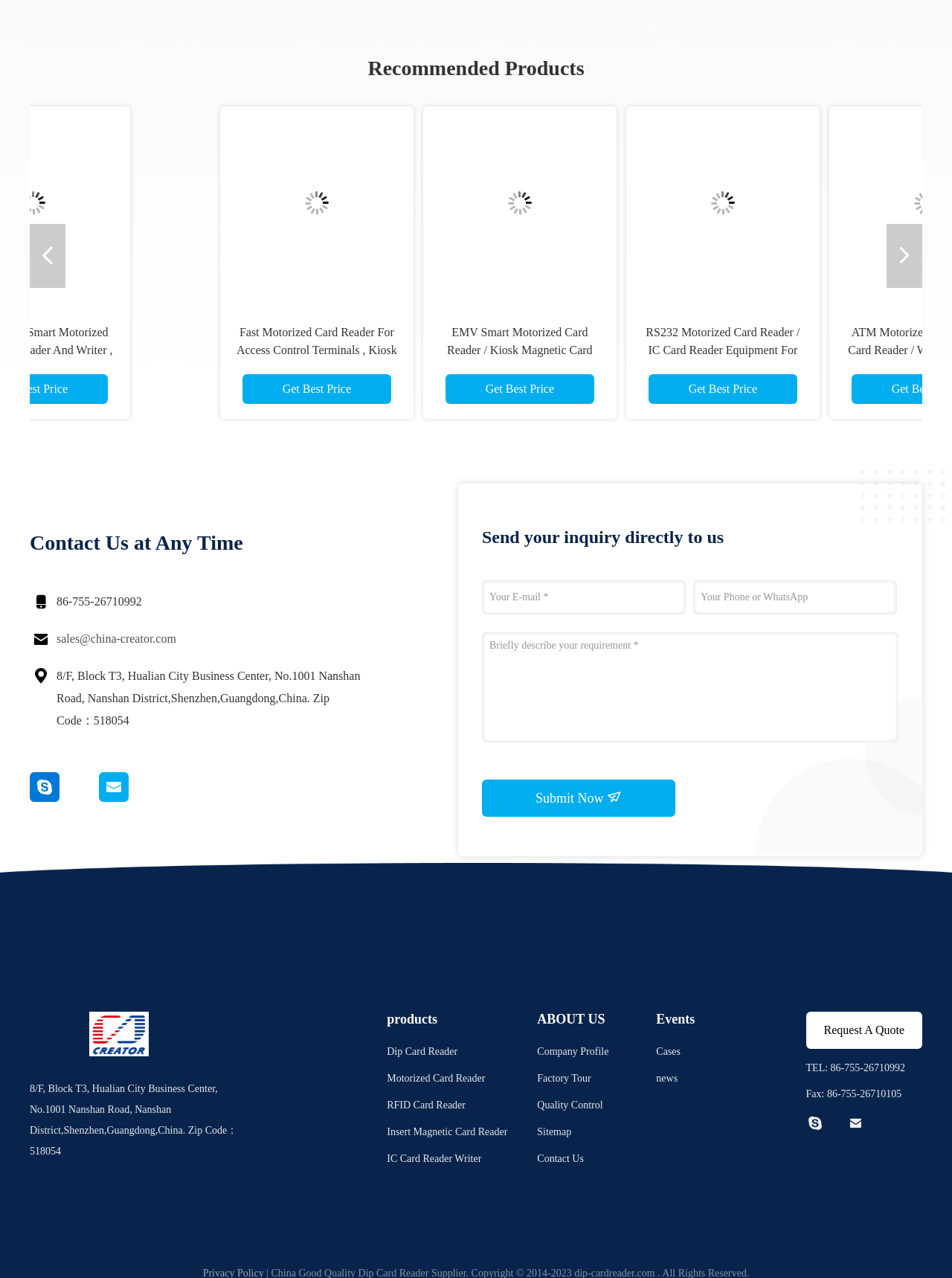Please specify the bounding box coordinates of the clickable section necessary to execute the following command: "Click the 'Contact Us' link".

[0.564, 0.899, 0.658, 0.915]